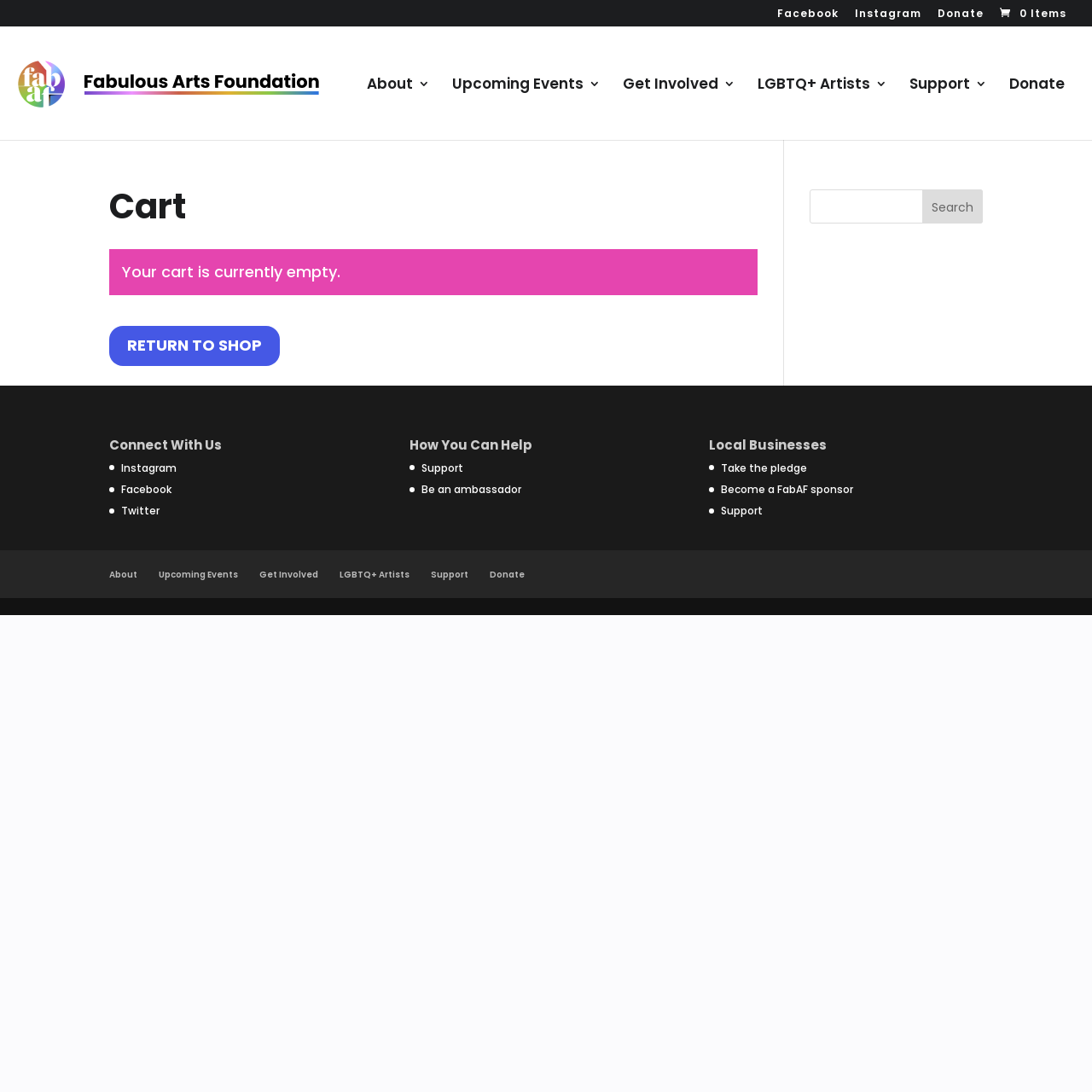Bounding box coordinates must be specified in the format (top-left x, top-left y, bottom-right x, bottom-right y). All values should be floating point numbers between 0 and 1. What are the bounding box coordinates of the UI element described as: Take the pledge

[0.66, 0.422, 0.739, 0.435]